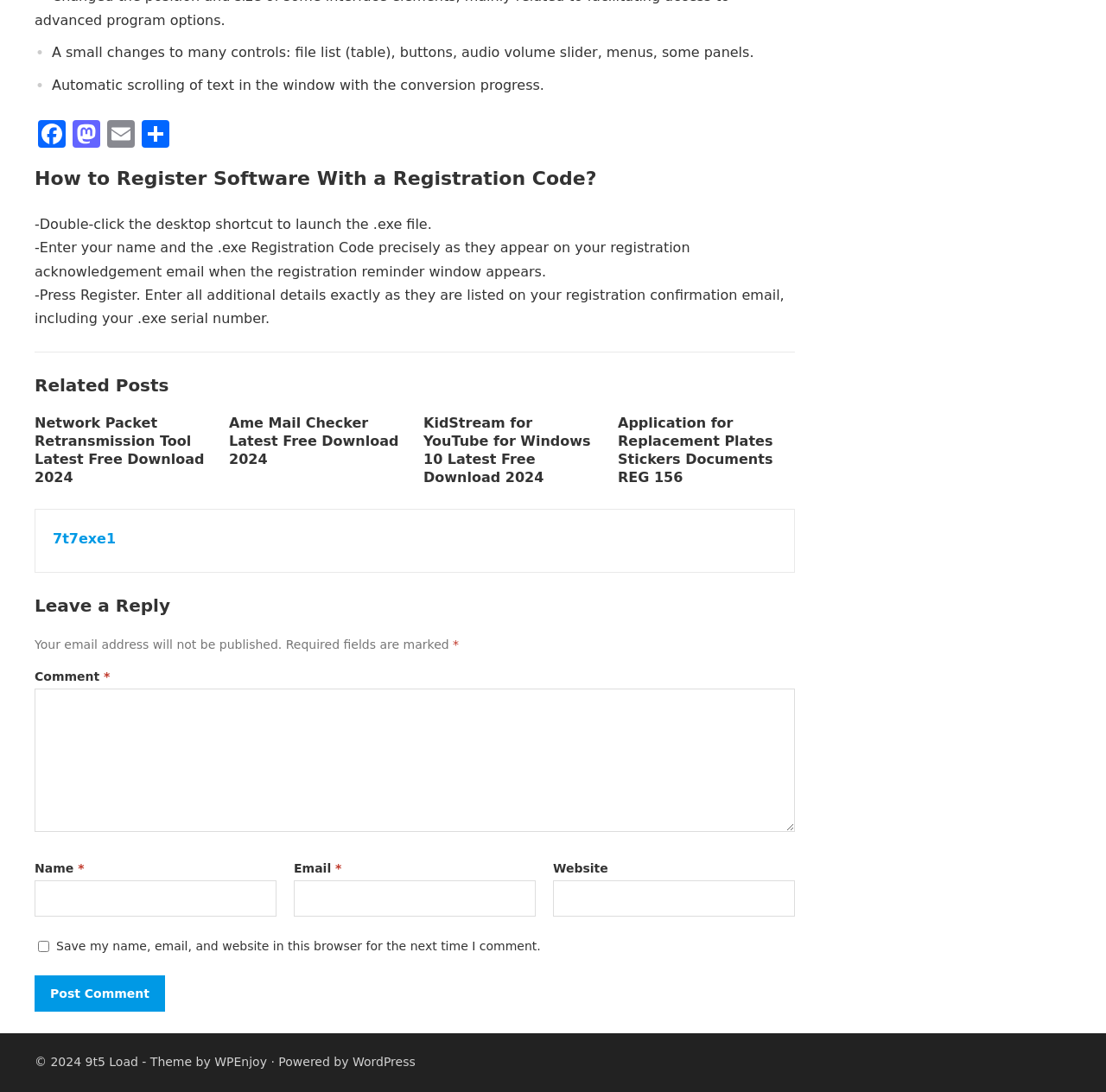Could you indicate the bounding box coordinates of the region to click in order to complete this instruction: "Click the Network Packet Retransmission Tool Latest Free Download 2024 link".

[0.031, 0.38, 0.185, 0.444]